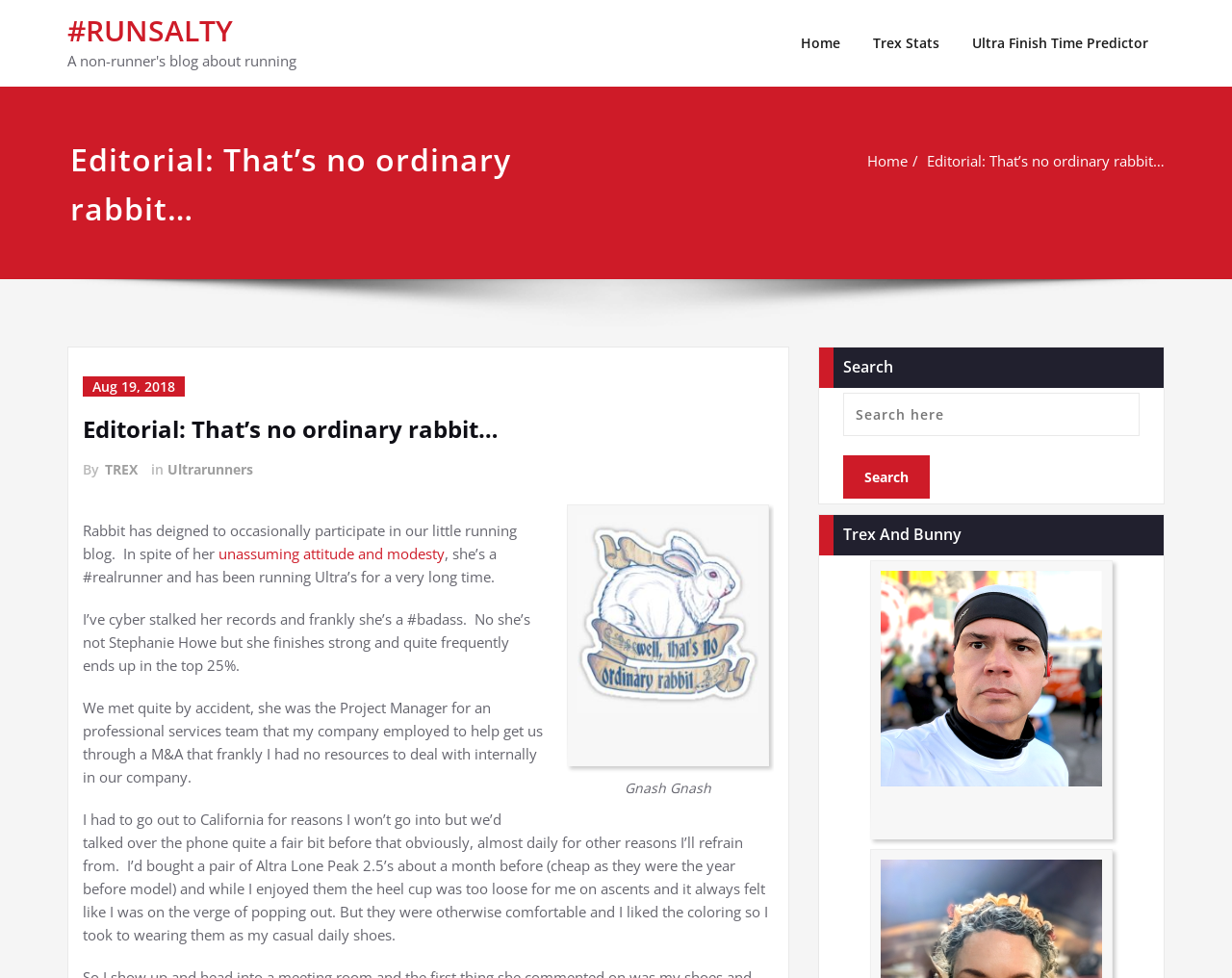Determine the bounding box coordinates of the element that should be clicked to execute the following command: "Search for something".

[0.684, 0.402, 0.925, 0.446]